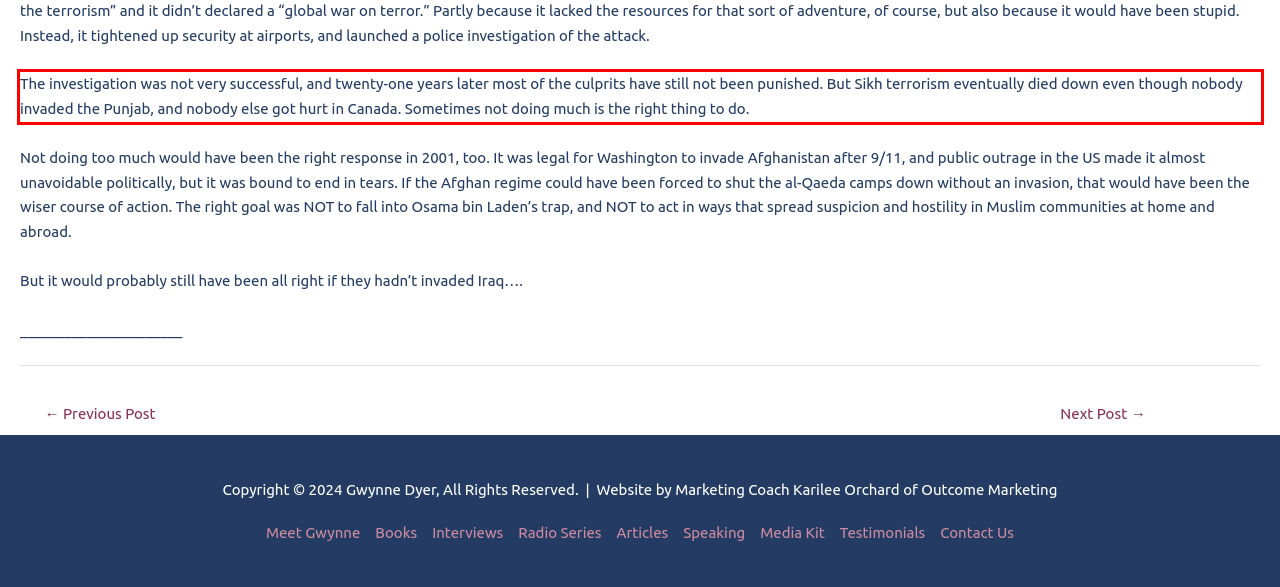You are provided with a screenshot of a webpage that includes a UI element enclosed in a red rectangle. Extract the text content inside this red rectangle.

The investigation was not very successful, and twenty-one years later most of the culprits have still not been punished. But Sikh terrorism eventually died down even though nobody invaded the Punjab, and nobody else got hurt in Canada. Sometimes not doing much is the right thing to do.